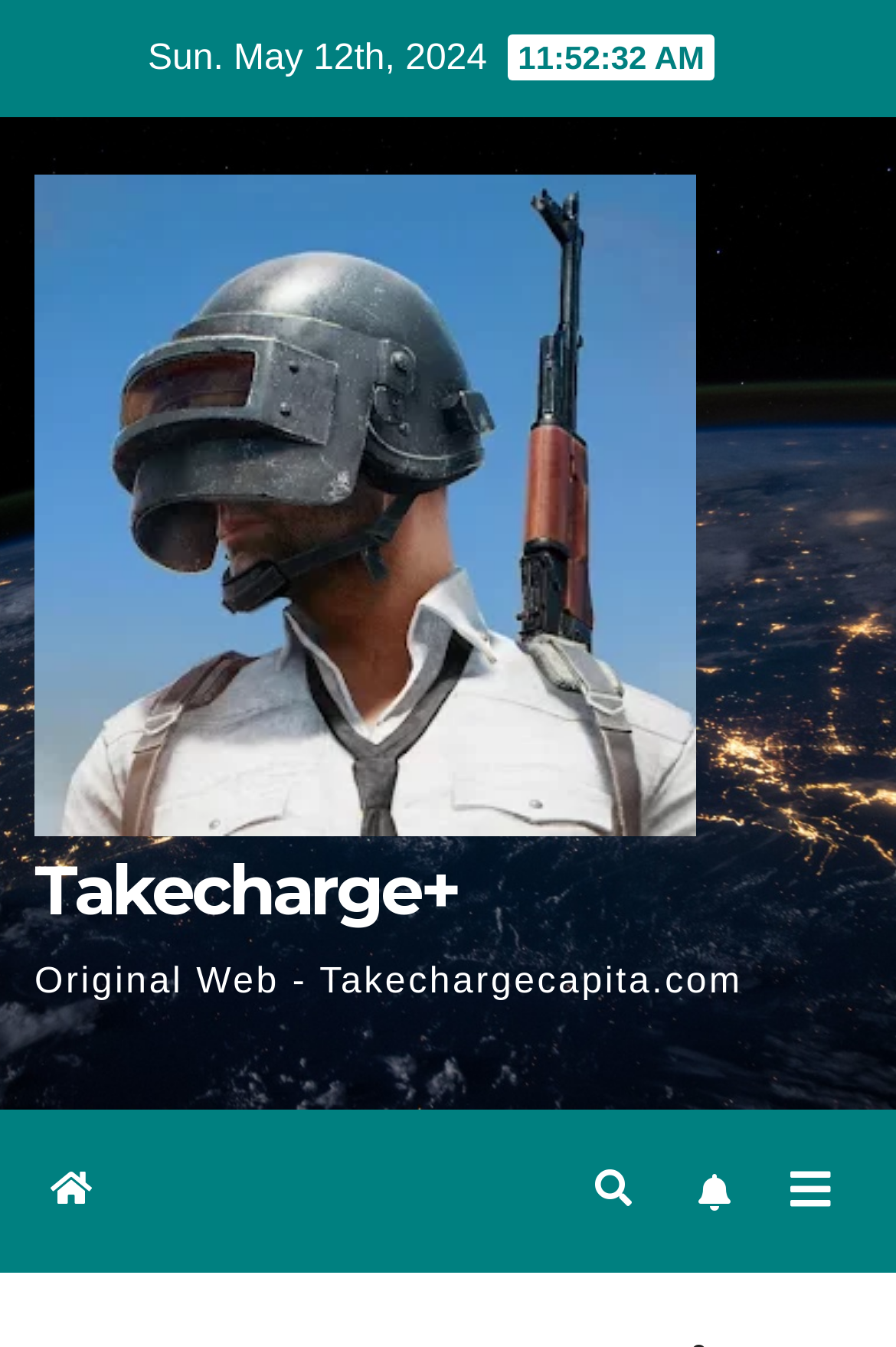Based on the image, give a detailed response to the question: How many buttons are there in the top-right corner?

In the top-right corner of the webpage, I found two buttons: '' and 'Toggle navigation'. These buttons are likely used for navigation or menu expansion.